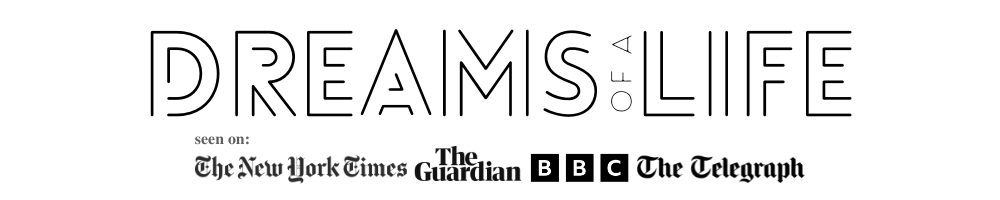Offer a meticulous description of the image.

The image features the bold and stylish logo of "Dreams of a Life," prominently displayed at the center. The text showcases an artistic font, with "DREAMS" and "LIFE" in larger letters, creating a striking visual effect. Below the main title, the phrase "seen on:" is followed by the logos of prestigious media outlets, including The New York Times, The Guardian, BBC, and The Telegraph, indicating the platform's notable recognition and credibility. The overall design conveys a sense of elegance and aspiration, perfectly aligning with the theme of living a fulfilling life.